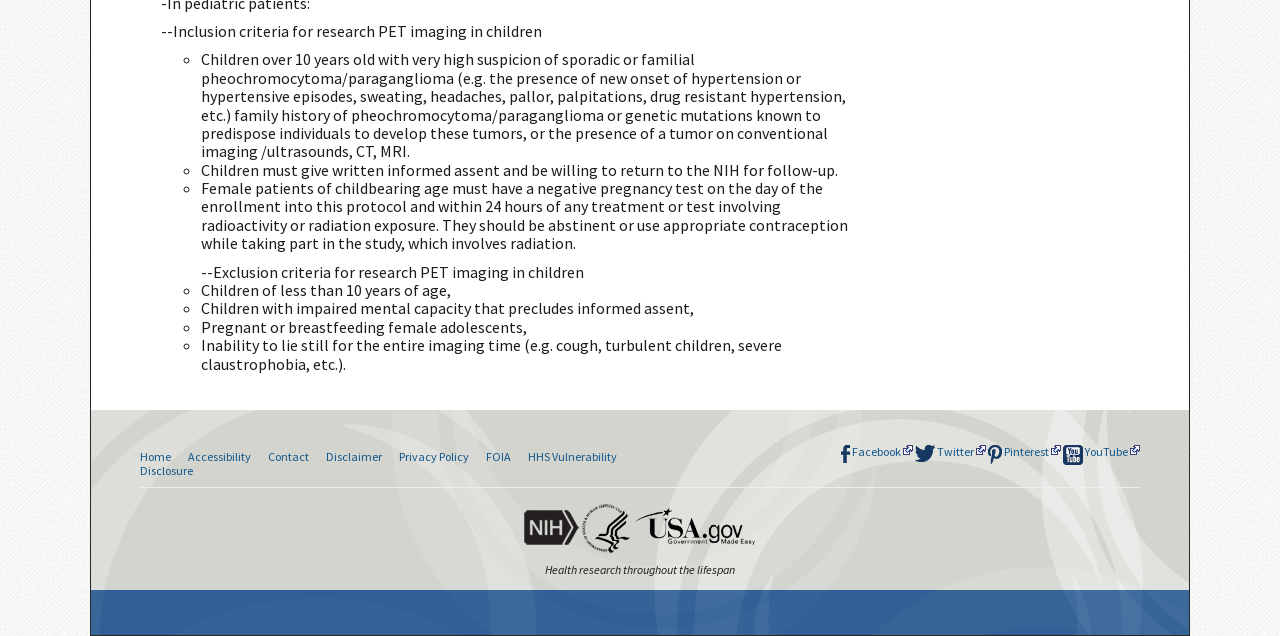Please study the image and answer the question comprehensively:
What is the purpose of the links at the bottom of the webpage?

The links at the bottom of the webpage, such as Facebook, Twitter, and YouTube, are likely to access the corresponding social media websites or other external websites, as indicated by the 'External Web Site Policy' links.